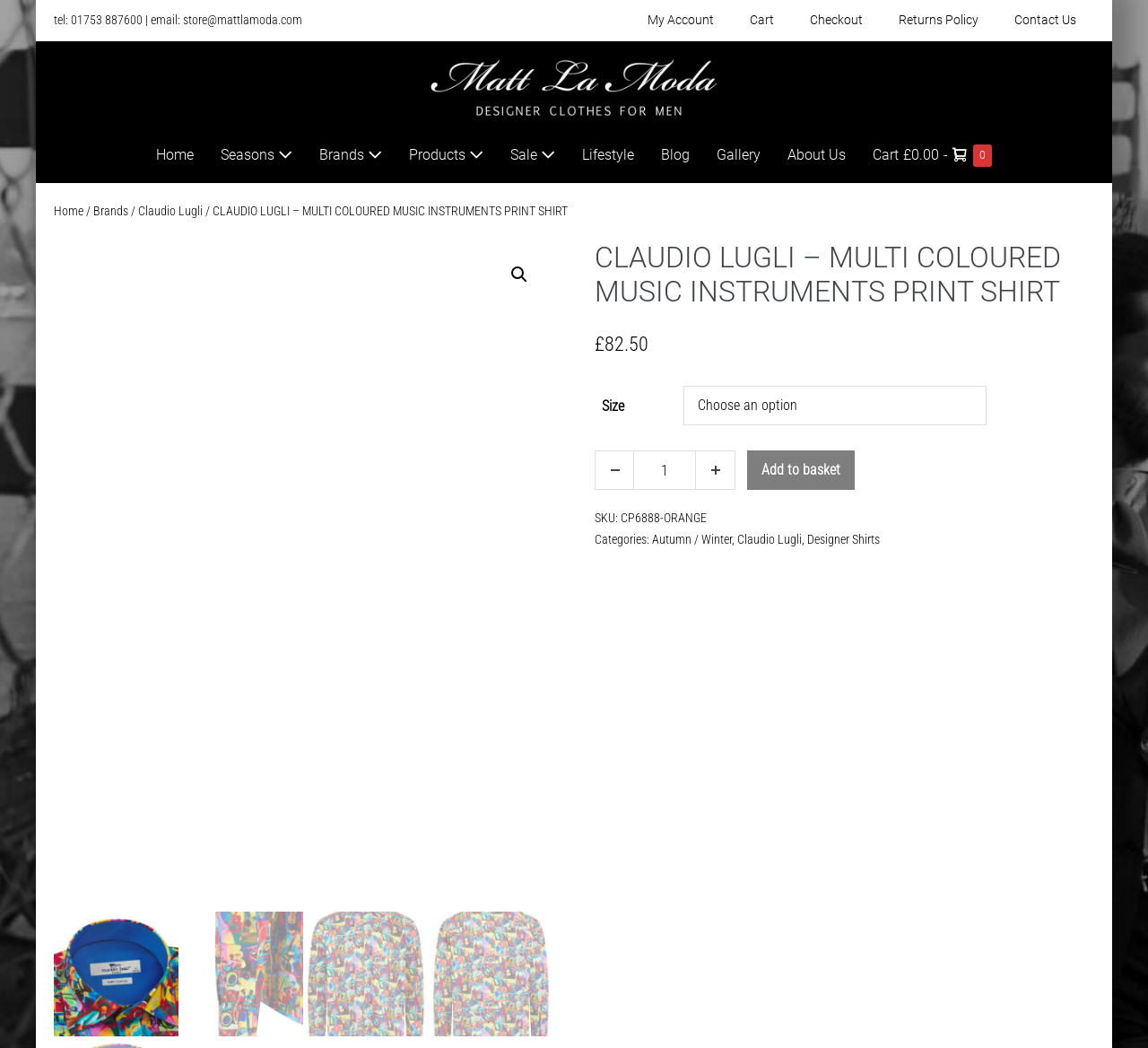What is the brand of the shirt?
Refer to the image and provide a one-word or short phrase answer.

Claudio Lugli